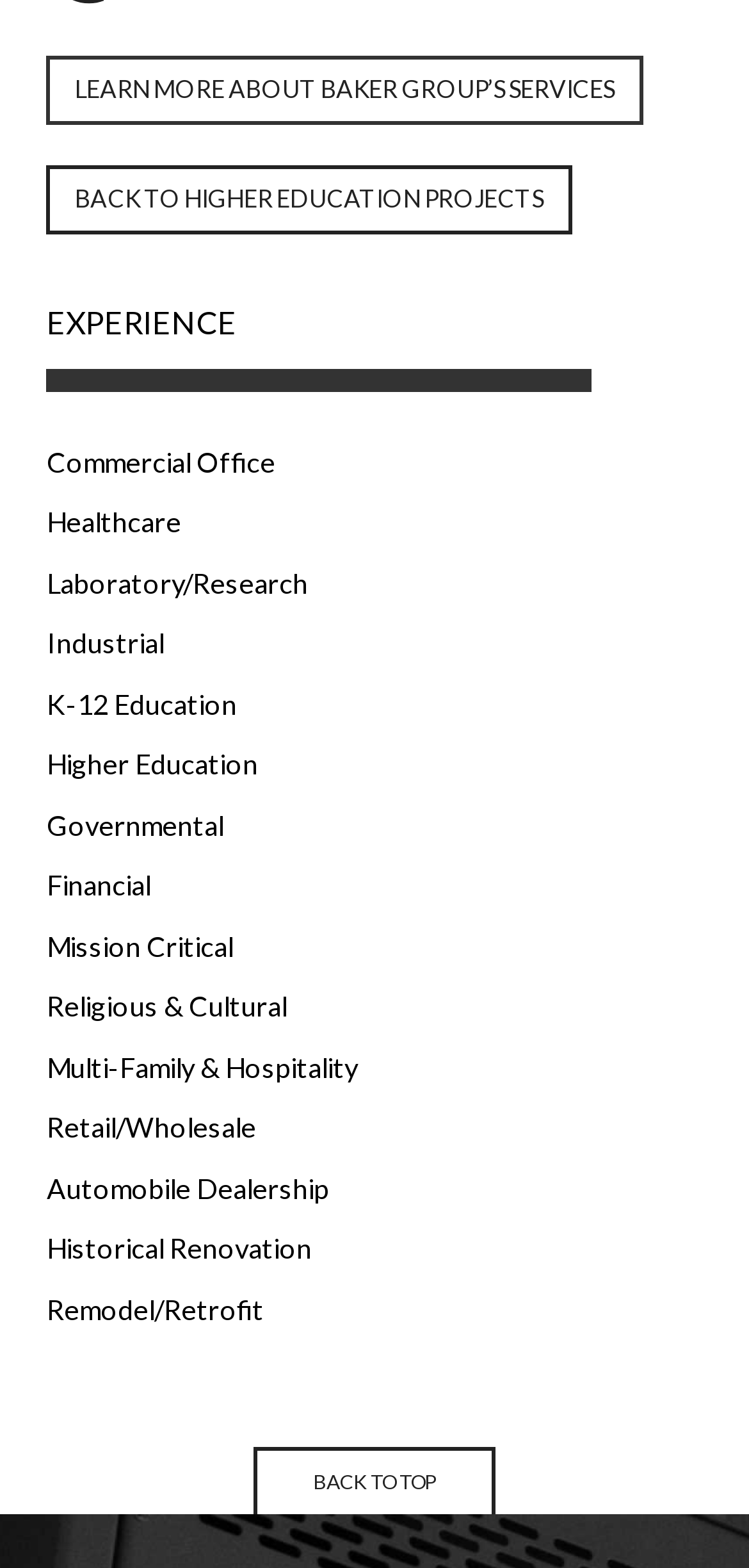Please specify the bounding box coordinates of the clickable region necessary for completing the following instruction: "Go back to top". The coordinates must consist of four float numbers between 0 and 1, i.e., [left, top, right, bottom].

[0.338, 0.923, 0.662, 0.965]